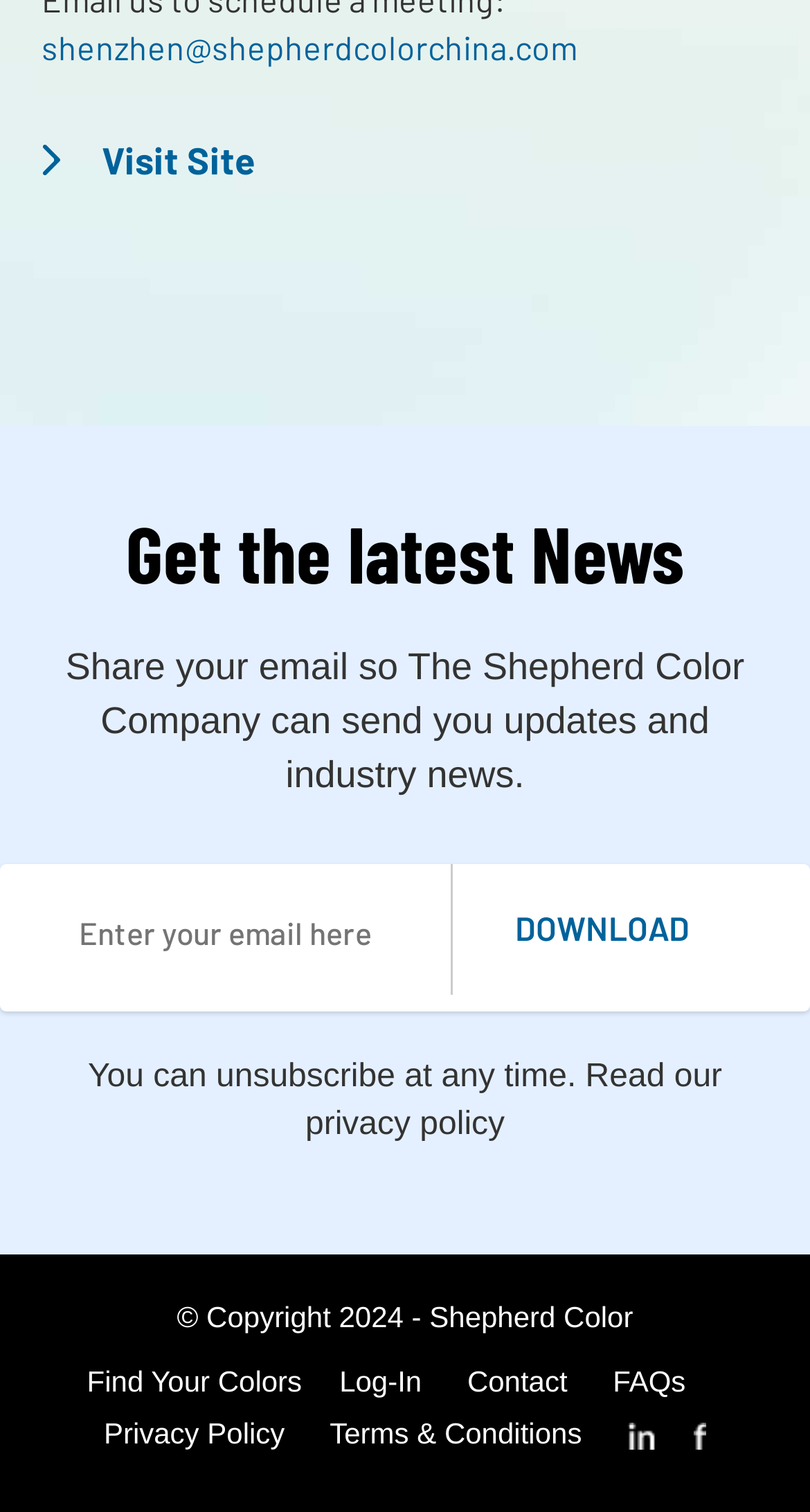Answer the following query with a single word or phrase:
What is the copyright year of the webpage?

2024